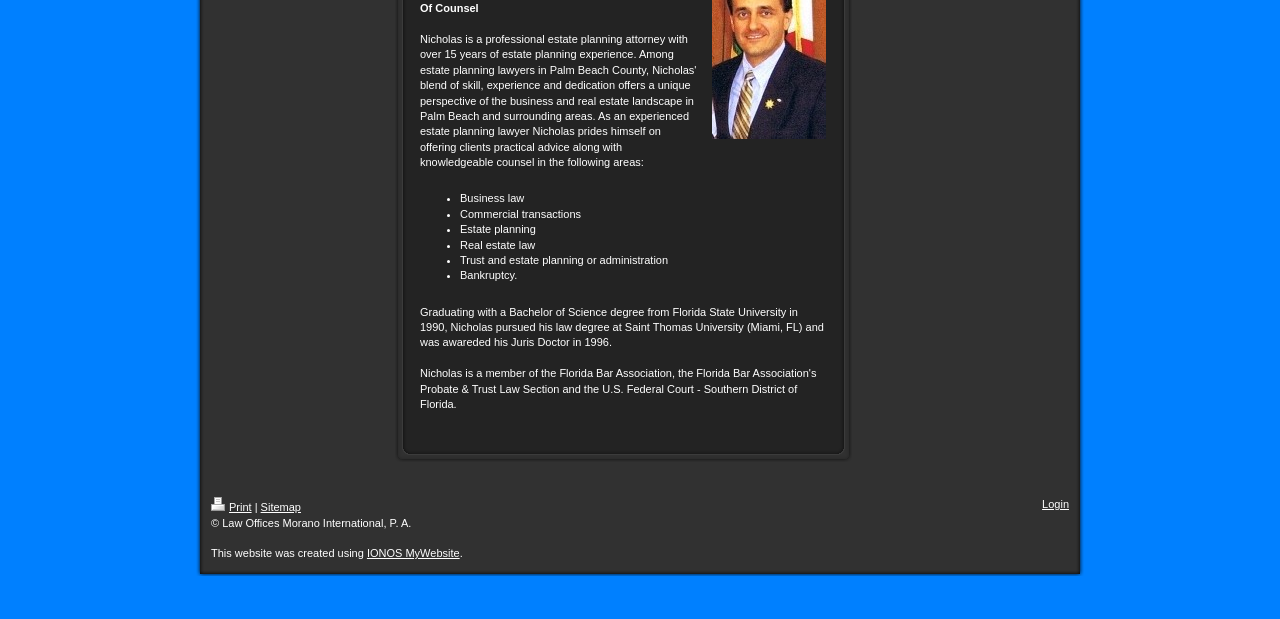Identify the bounding box coordinates for the UI element that matches this description: "Sitemap".

[0.204, 0.81, 0.235, 0.829]